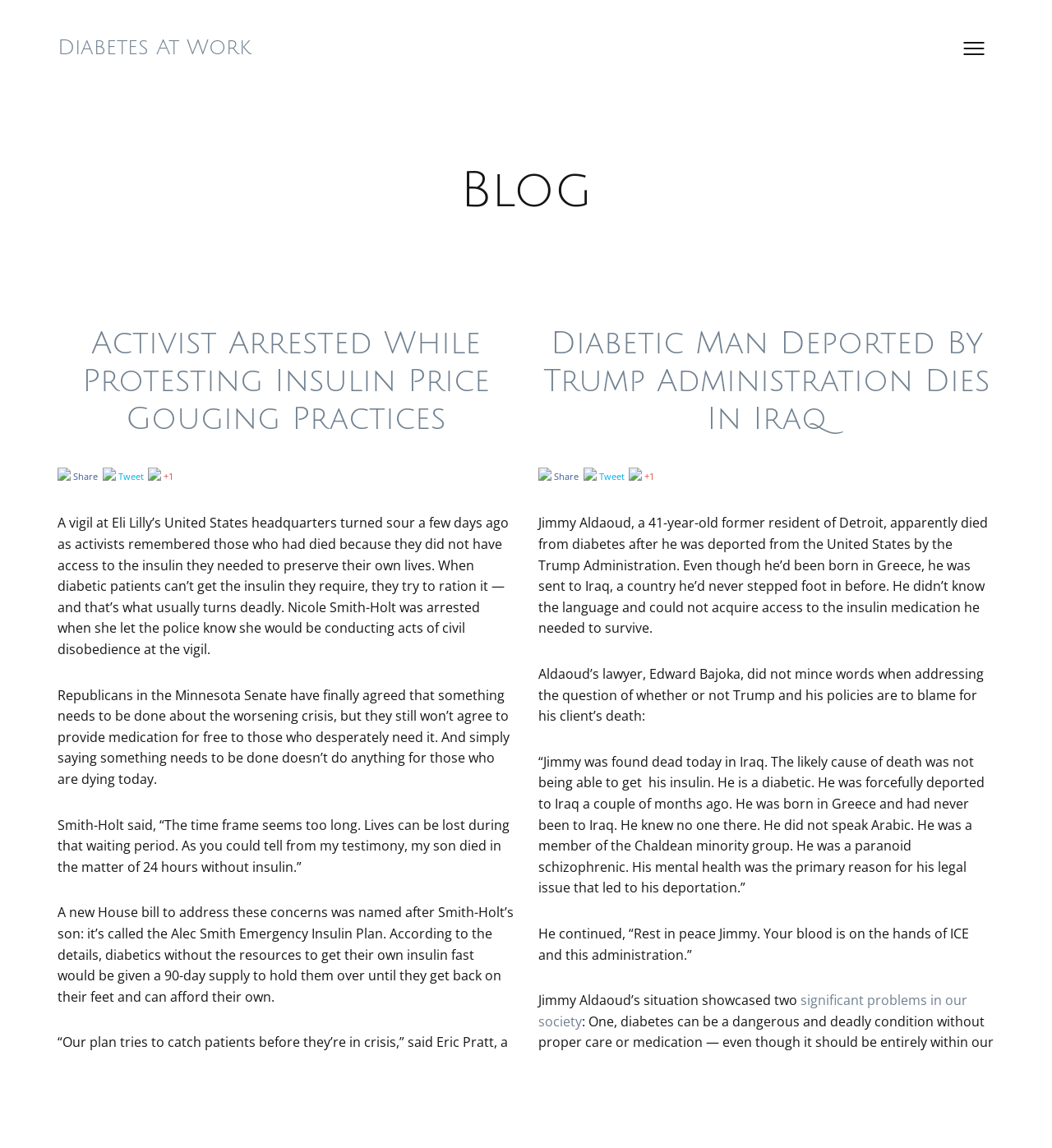What is the name of the bill mentioned in the first article?
Please answer the question as detailed as possible.

The first article mentions a new House bill called the Alec Smith Emergency Insulin Plan, which aims to provide a 90-day supply of insulin to diabetic patients who cannot afford it.